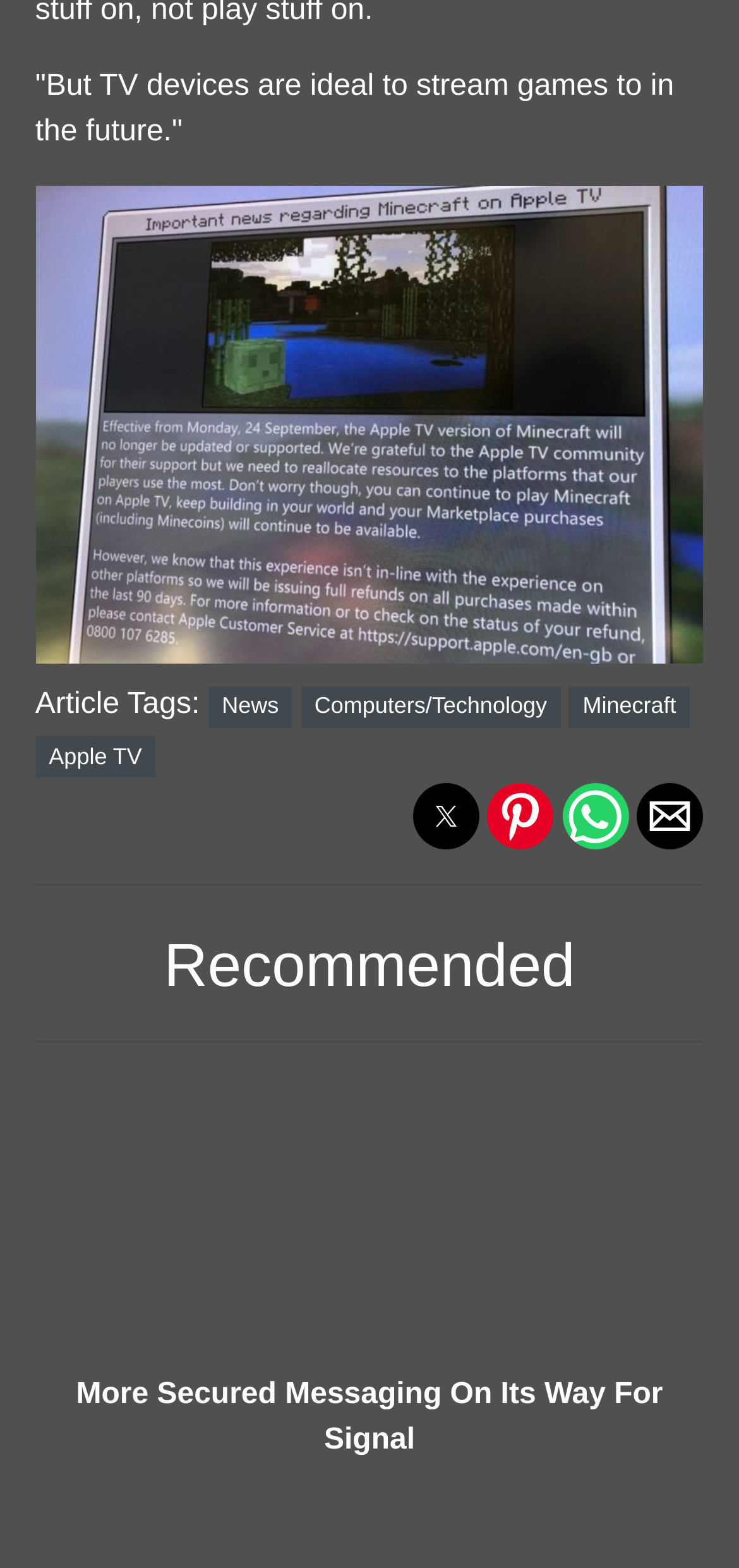What is the platform mentioned in the first article?
Look at the screenshot and provide an in-depth answer.

The first article's title is 'Minecraft Will No Longer Be On Apple TV 2', which mentions Apple TV as the platform.